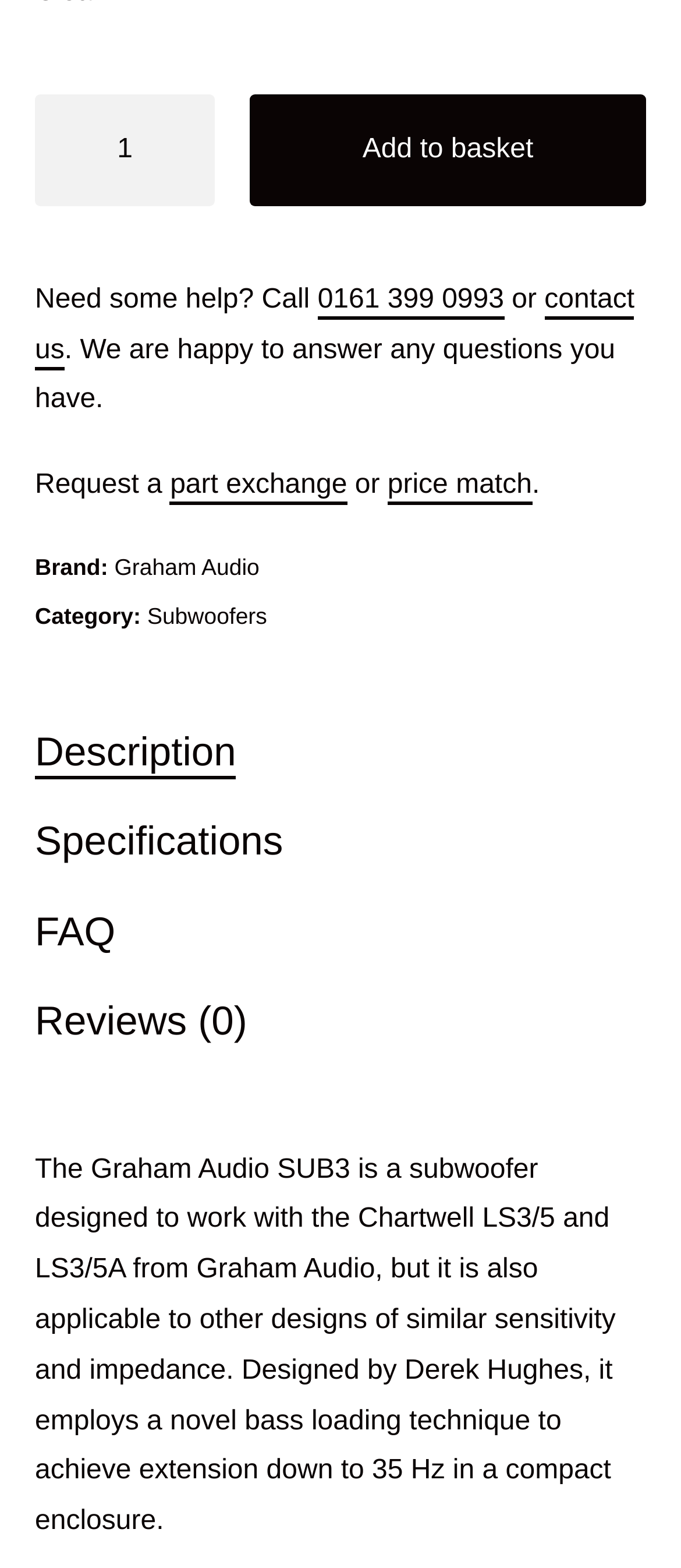Respond with a single word or short phrase to the following question: 
What is the product name?

Graham Audio SUB3